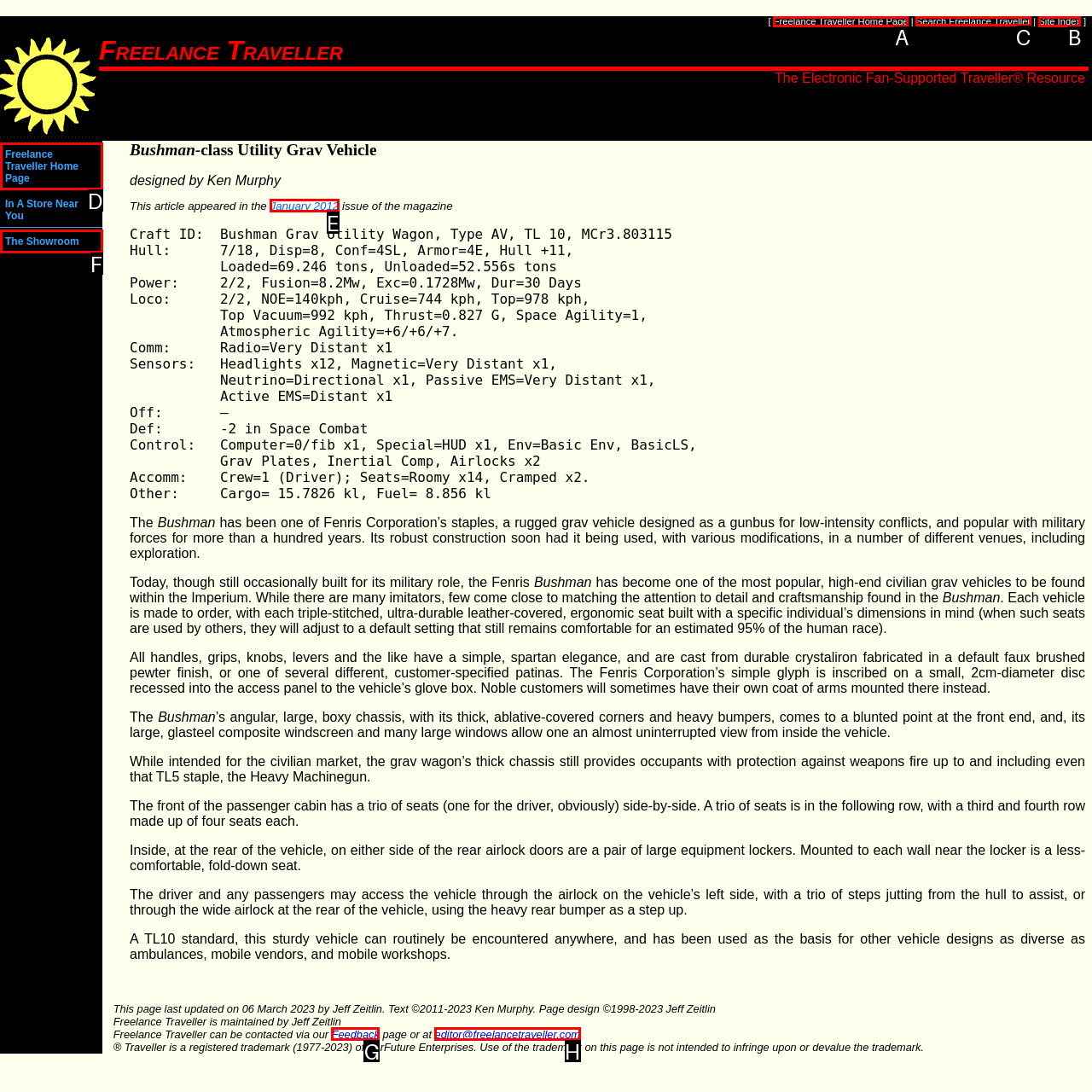Identify which lettered option completes the task: View Jobs Board. Provide the letter of the correct choice.

None